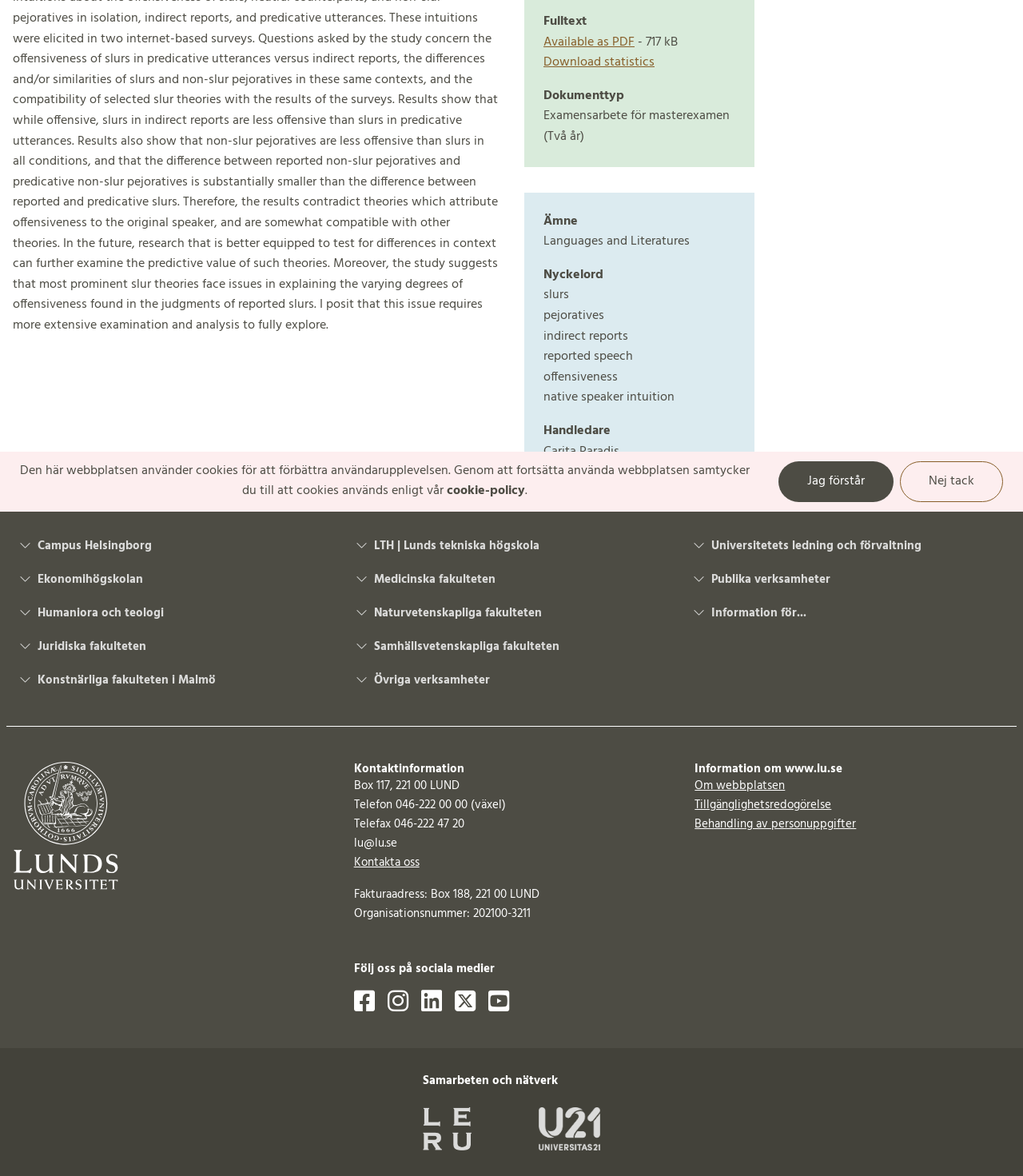Return the bounding box coordinates of the UI element that corresponds to this description: "Tillgänglighetsredogörelse". The coordinates must be given as four float numbers in the range of 0 and 1, [left, top, right, bottom].

[0.679, 0.676, 0.813, 0.693]